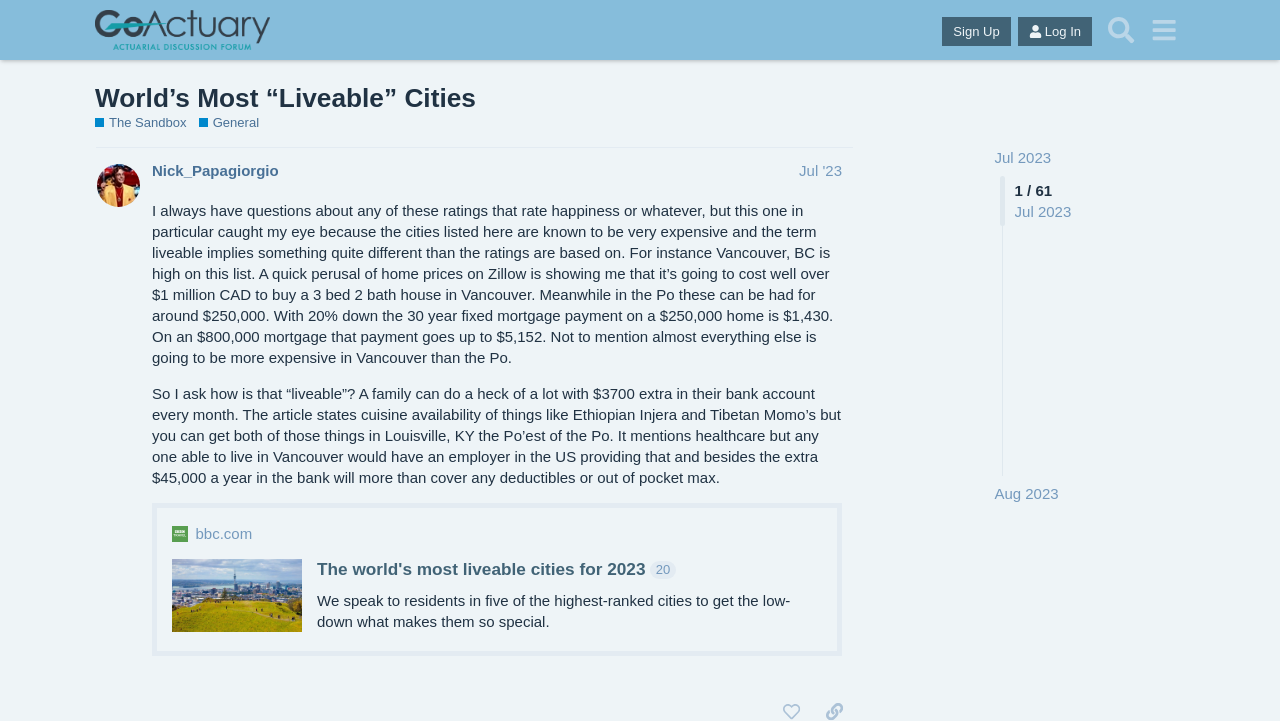Find the bounding box coordinates of the area to click in order to follow the instruction: "Go to 'The Sandbox'".

[0.074, 0.158, 0.146, 0.184]